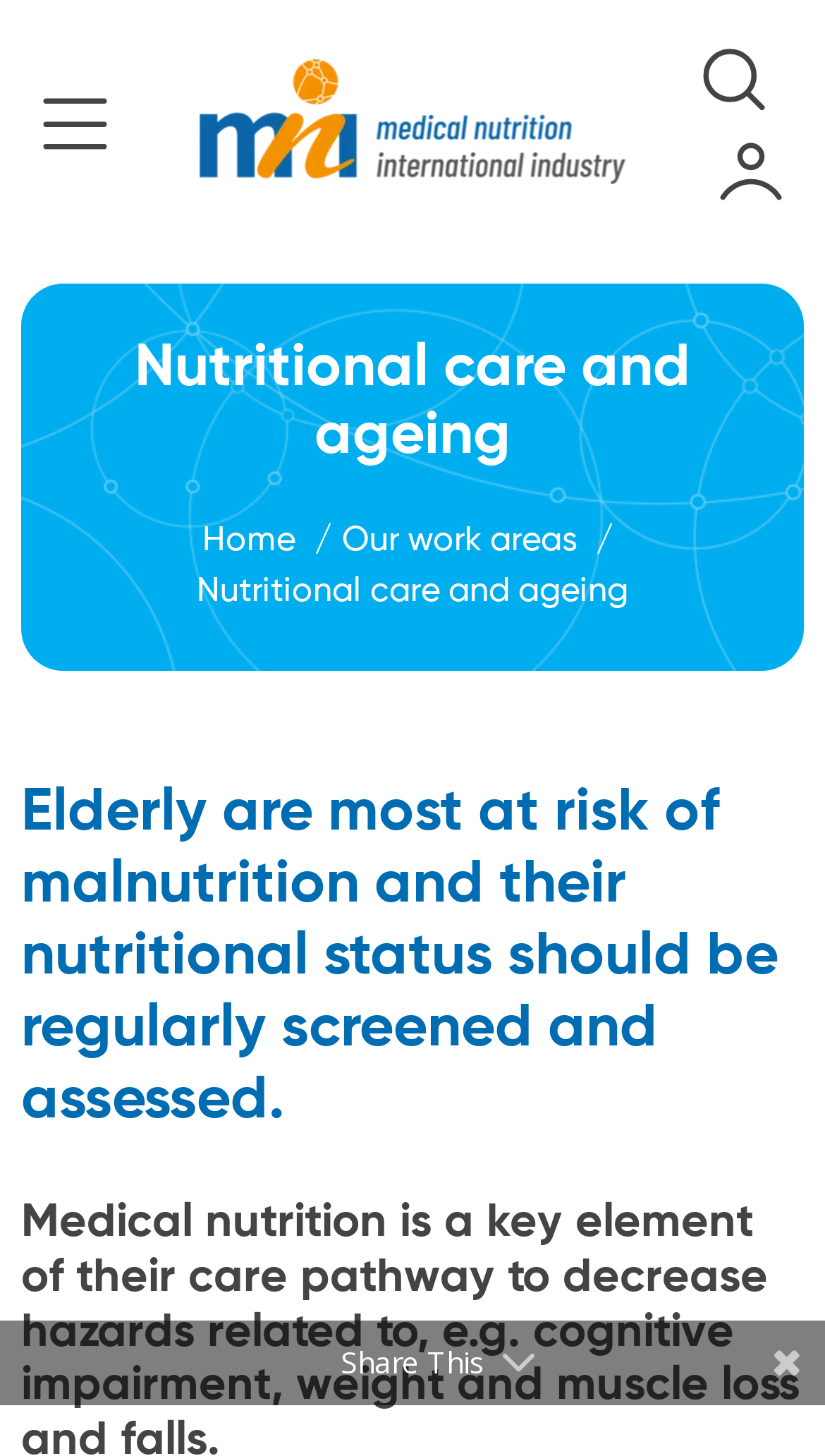What is the purpose of the search button?
Refer to the image and provide a one-word or short phrase answer.

To search the website